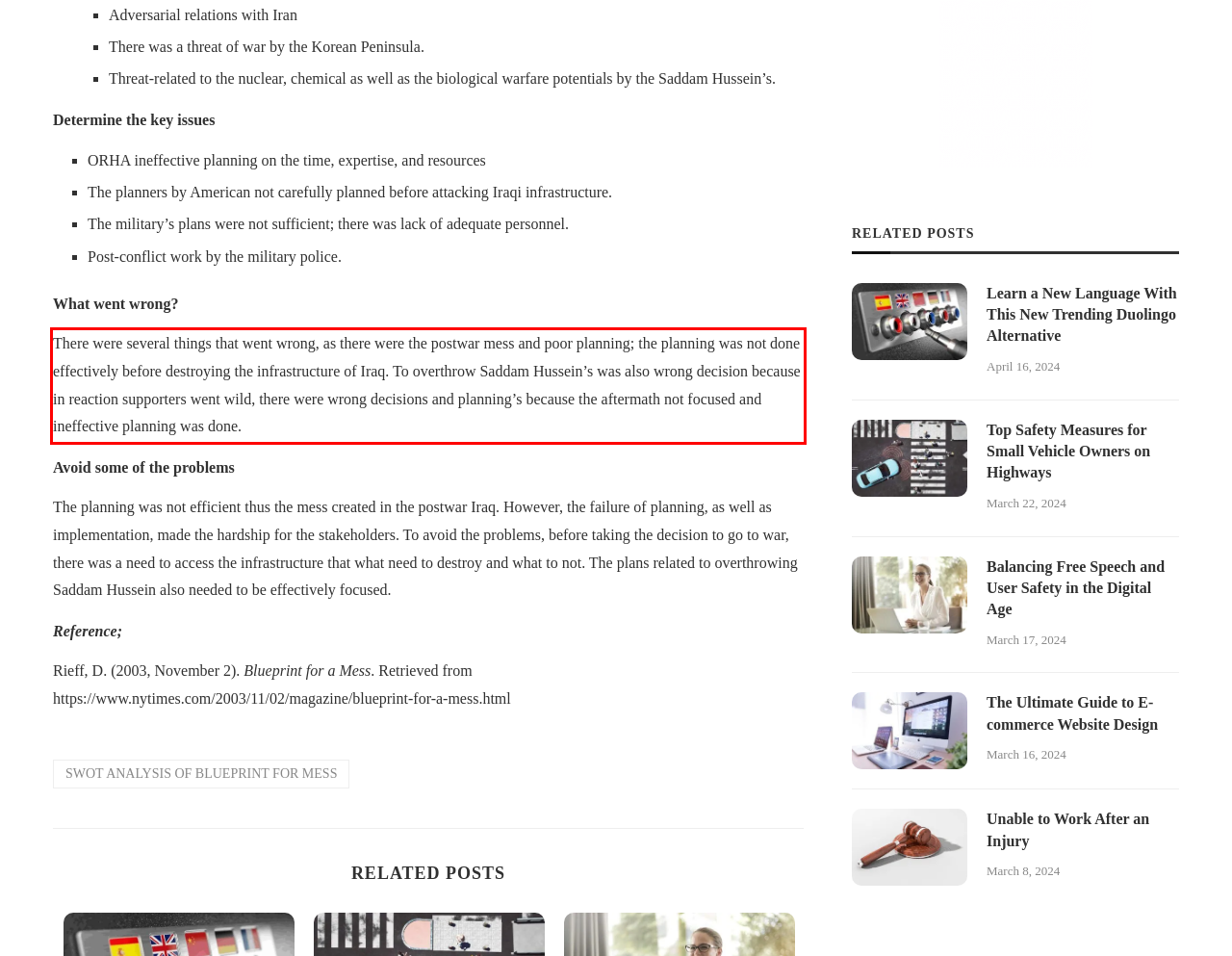Please look at the webpage screenshot and extract the text enclosed by the red bounding box.

There were several things that went wrong, as there were the postwar mess and poor planning; the planning was not done effectively before destroying the infrastructure of Iraq. To overthrow Saddam Hussein’s was also wrong decision because in reaction supporters went wild, there were wrong decisions and planning’s because the aftermath not focused and ineffective planning was done.